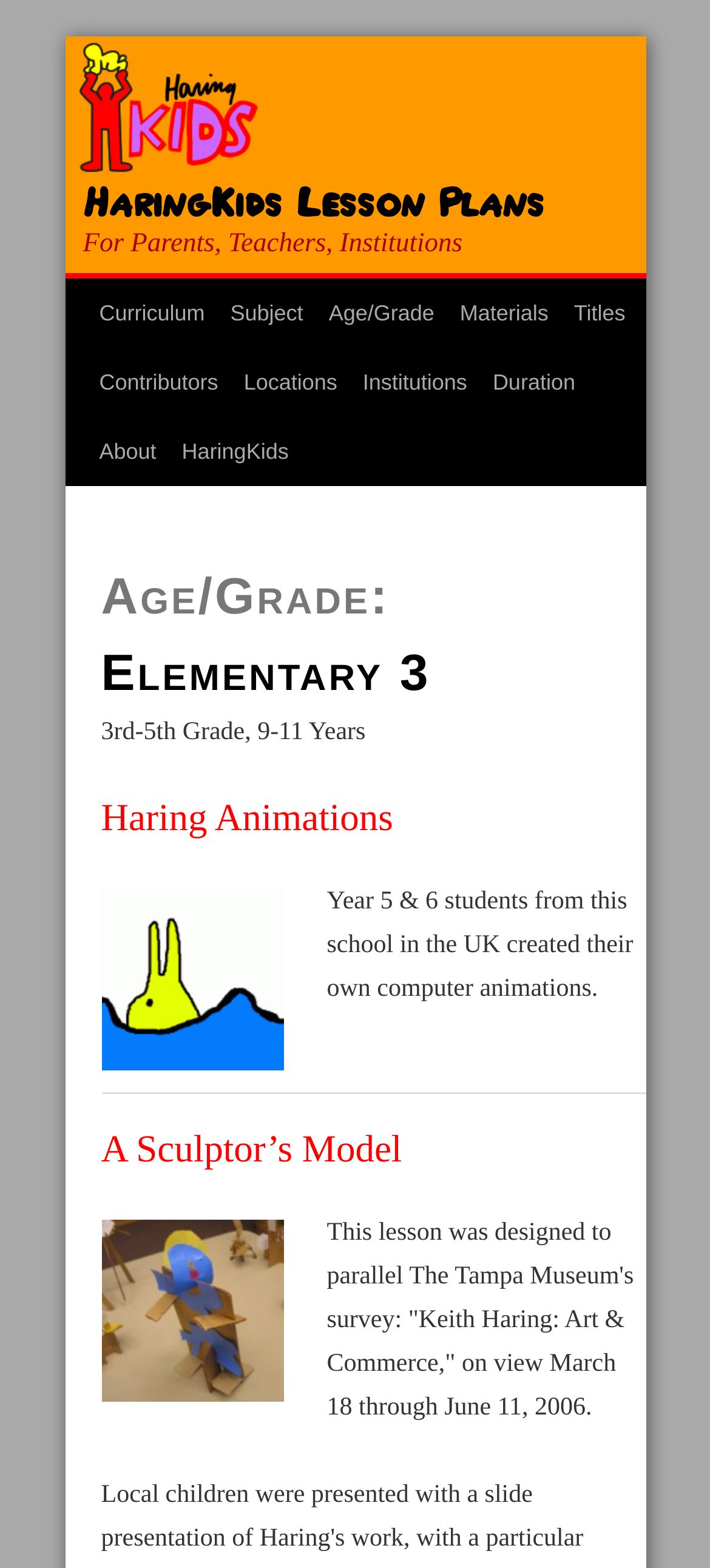What is the title of the second lesson plan?
Please answer the question with a detailed and comprehensive explanation.

I looked at the headings on the page and found the second lesson plan, which is titled 'A Sculptor’s Model'.